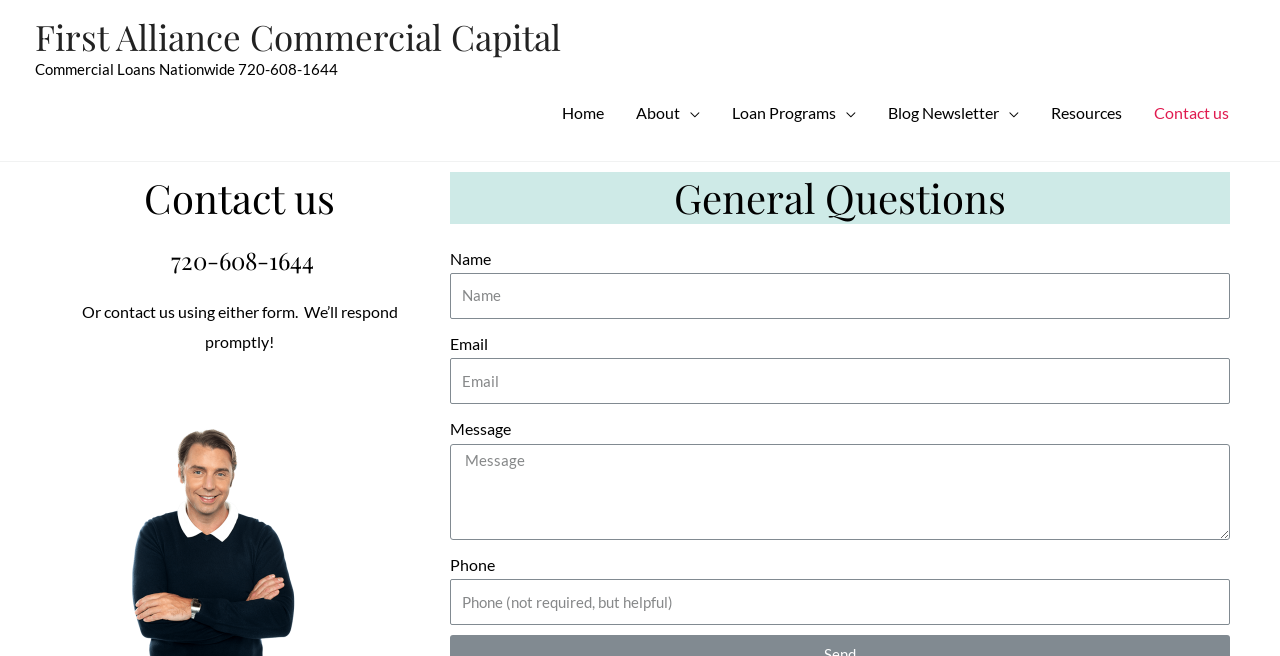What is the company's name?
Provide a concise answer using a single word or phrase based on the image.

First Alliance Commercial Capital